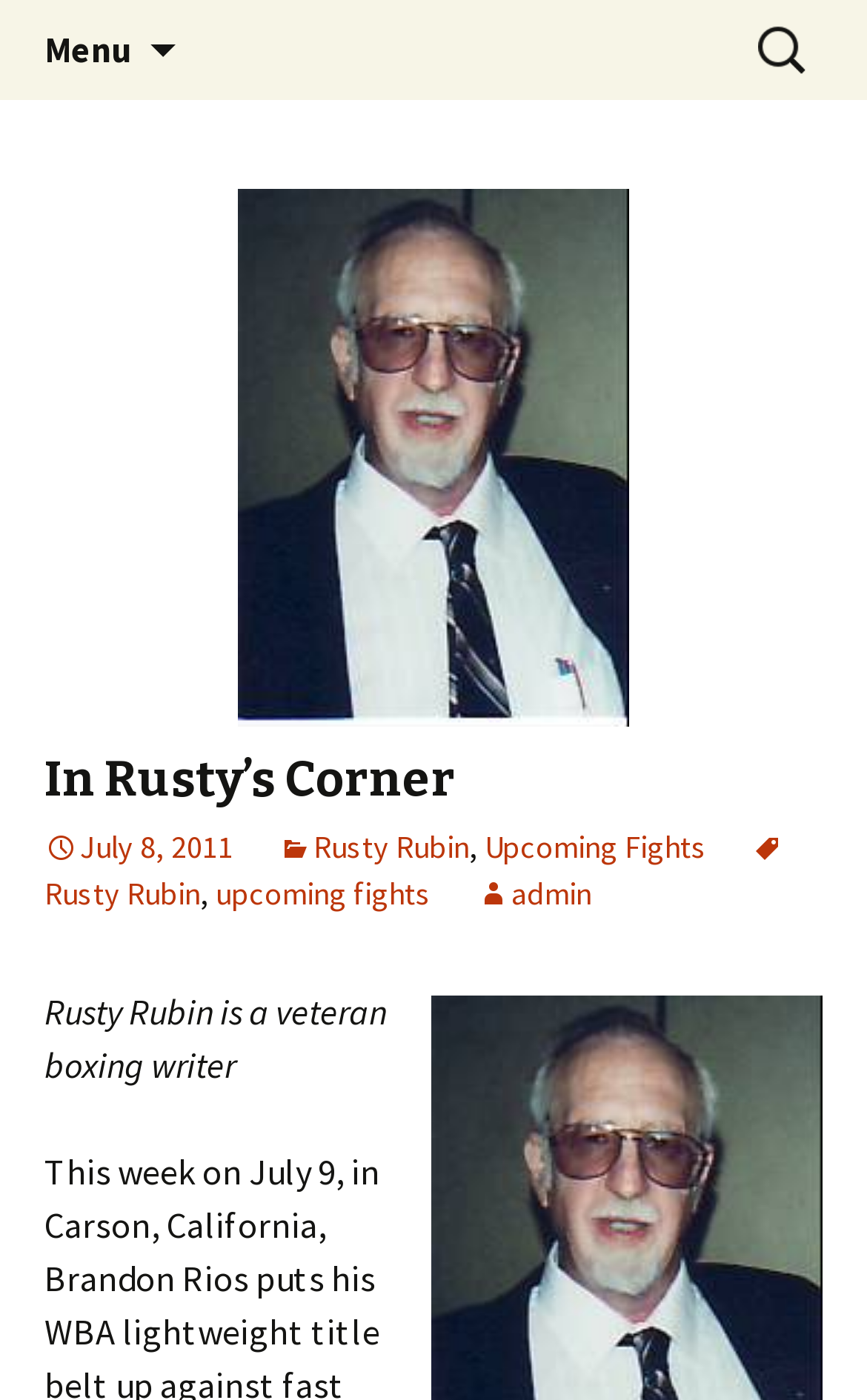Answer the question below with a single word or a brief phrase: 
What is the name of the boxing historian?

David Martinez